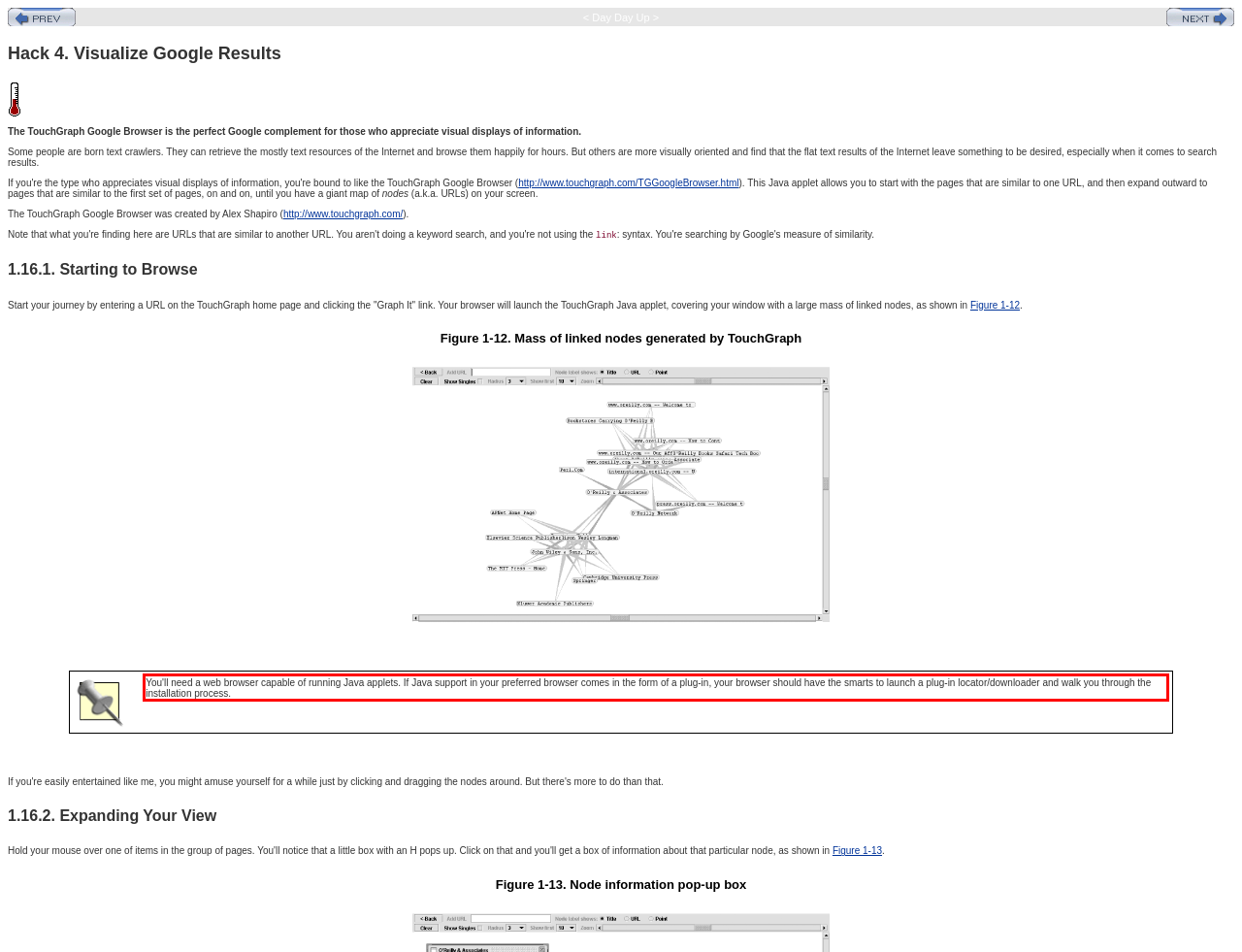Given the screenshot of the webpage, identify the red bounding box, and recognize the text content inside that red bounding box.

You'll need a web browser capable of running Java applets. If Java support in your preferred browser comes in the form of a plug-in, your browser should have the smarts to launch a plug-in locator/downloader and walk you through the installation process.